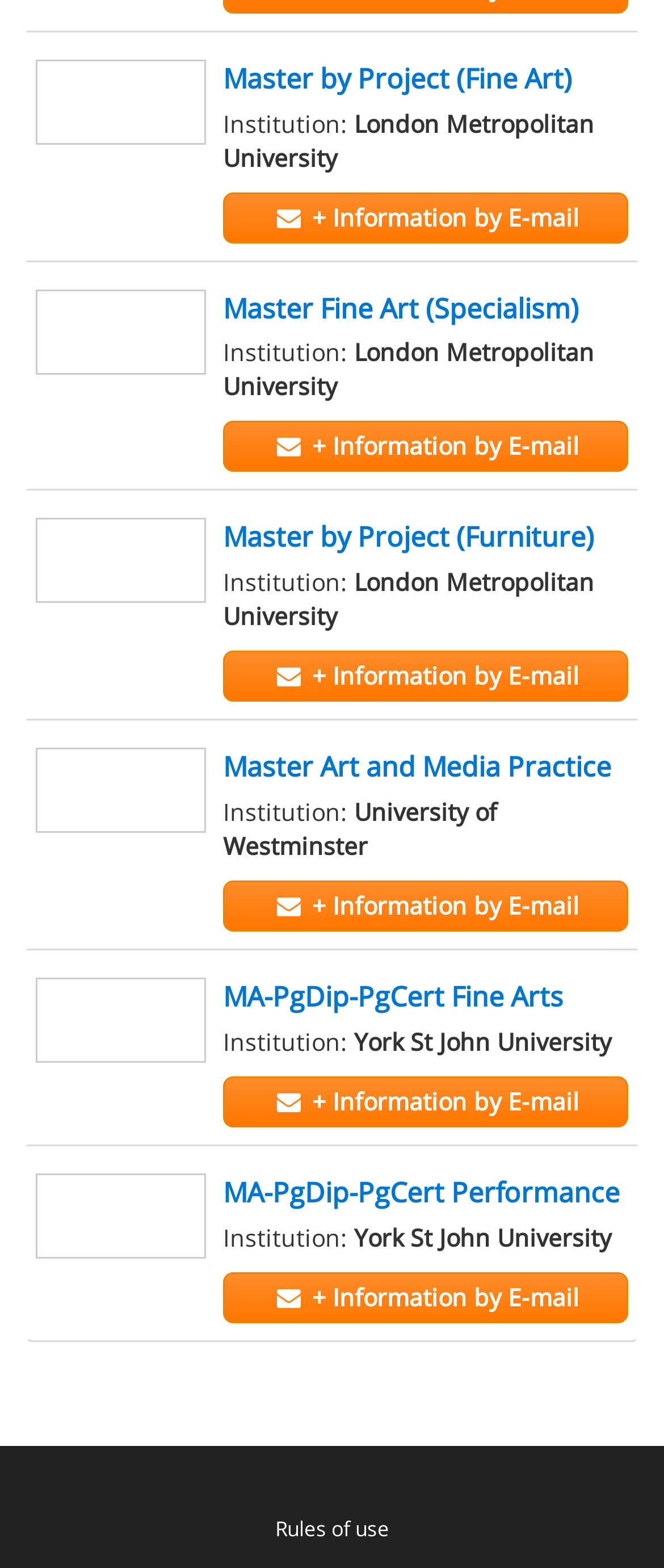Locate the bounding box coordinates of the clickable area needed to fulfill the instruction: "Get information by email".

[0.336, 0.122, 0.946, 0.155]